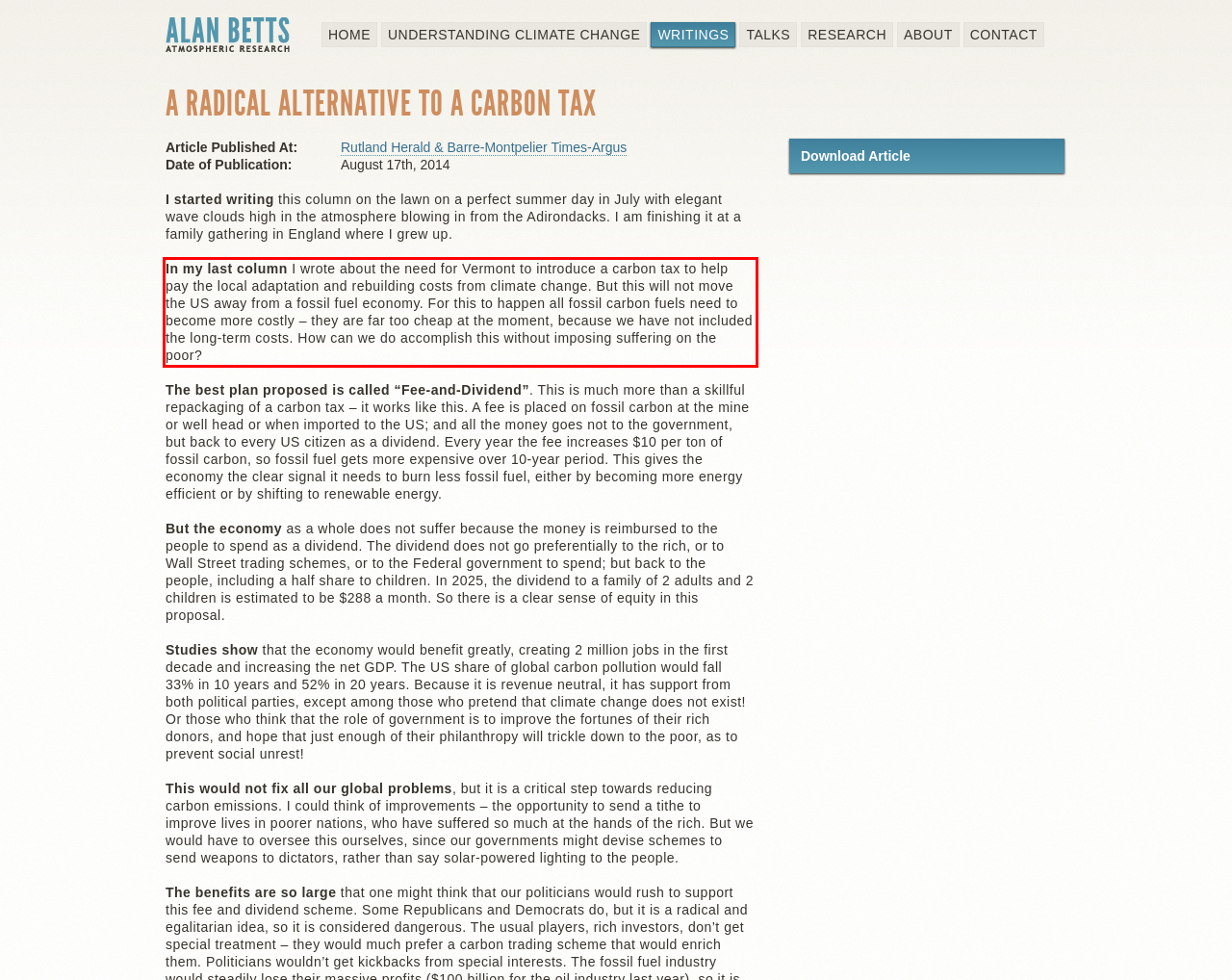Examine the screenshot of the webpage, locate the red bounding box, and perform OCR to extract the text contained within it.

In my last column I wrote about the need for Vermont to introduce a carbon tax to help pay the local adaptation and rebuilding costs from climate change. But this will not move the US away from a fossil fuel economy. For this to happen all fossil carbon fuels need to become more costly – they are far too cheap at the moment, because we have not included the long-term costs. How can we do accomplish this without imposing suffering on the poor?